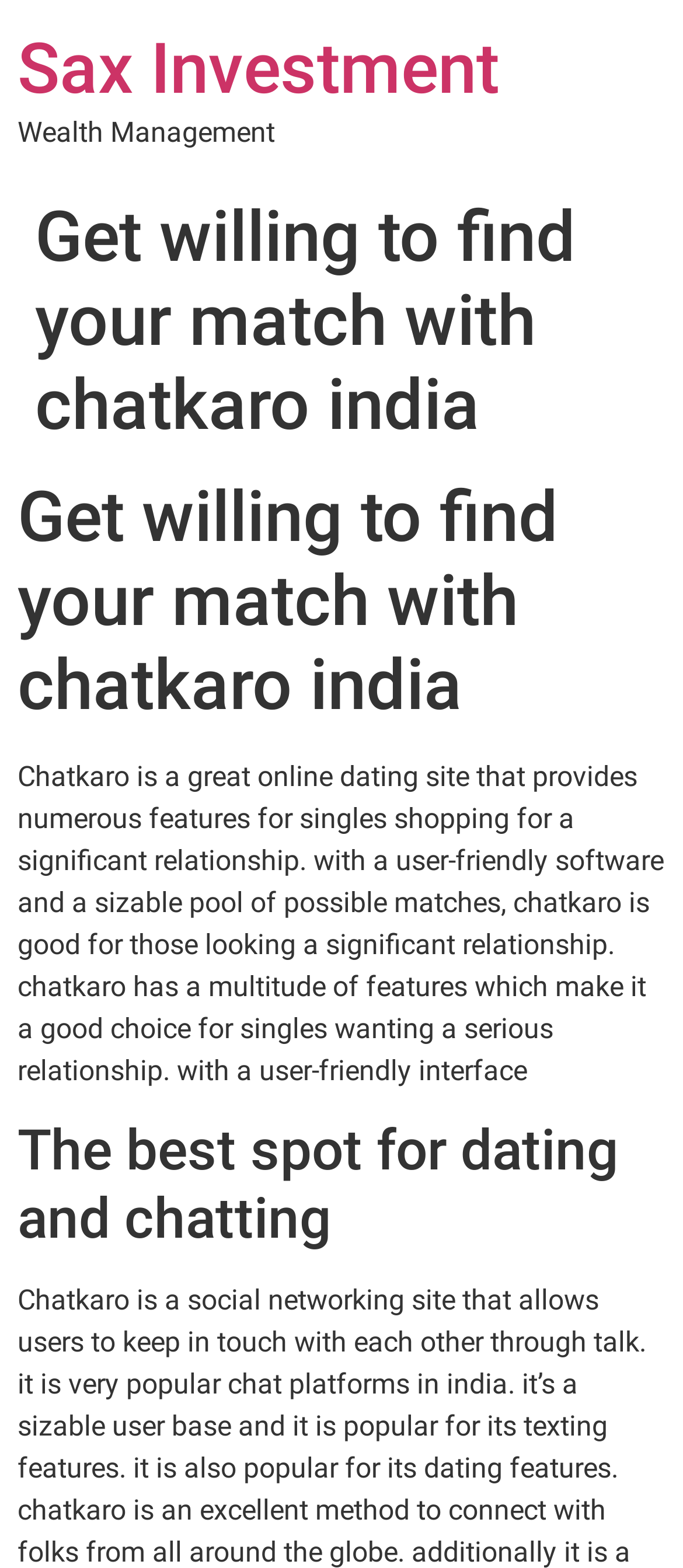What is the name of the investment company associated with Chatkaro?
Answer the question with a single word or phrase by looking at the picture.

Sax Investment